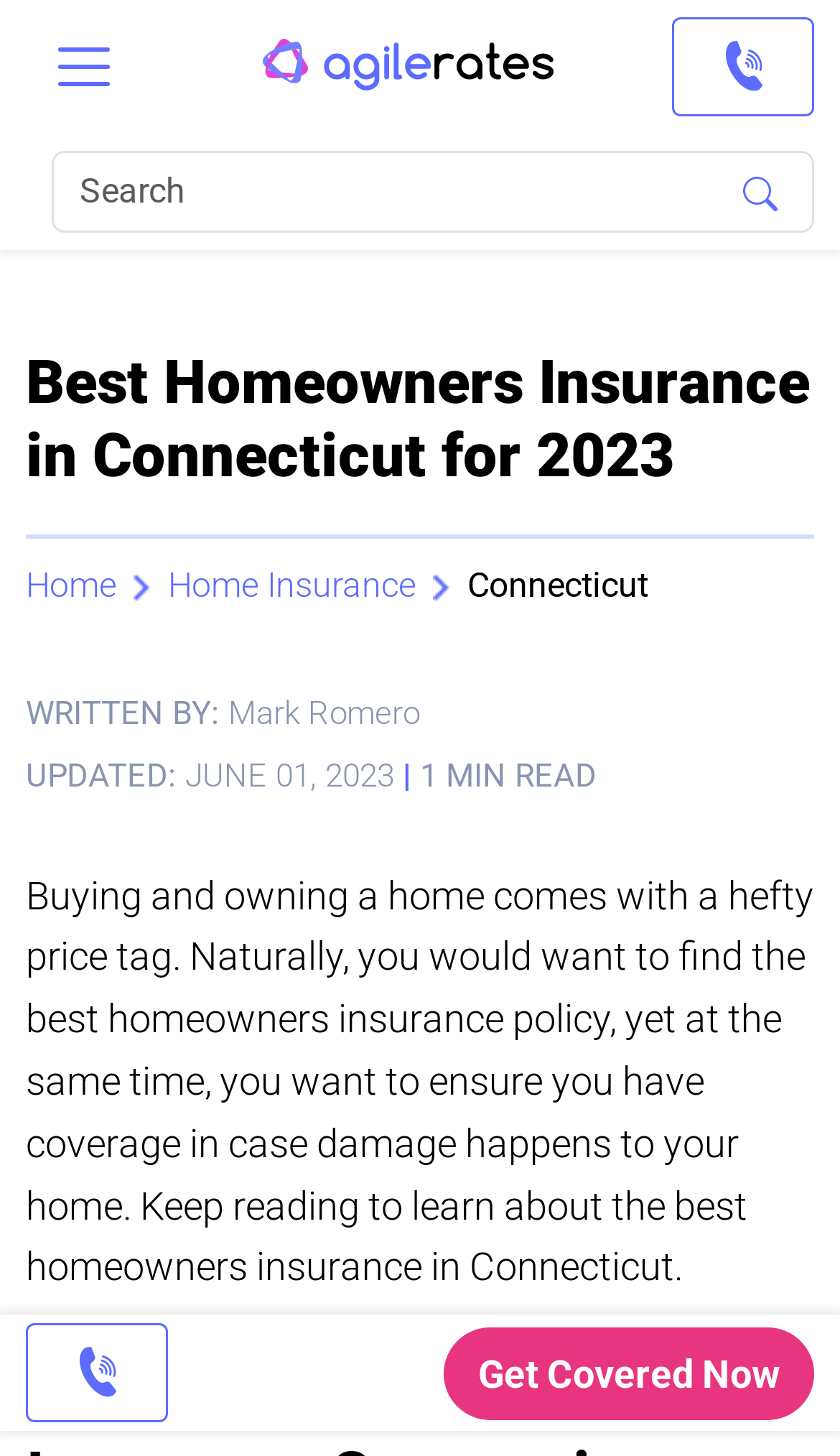What is the date of the last update?
Provide a detailed answer to the question using information from the image.

I found the date of the last update by looking at the 'UPDATED:' section, which is located below the author's name and above the article content. The text 'JUNE 01, 2023' is listed as the update date.